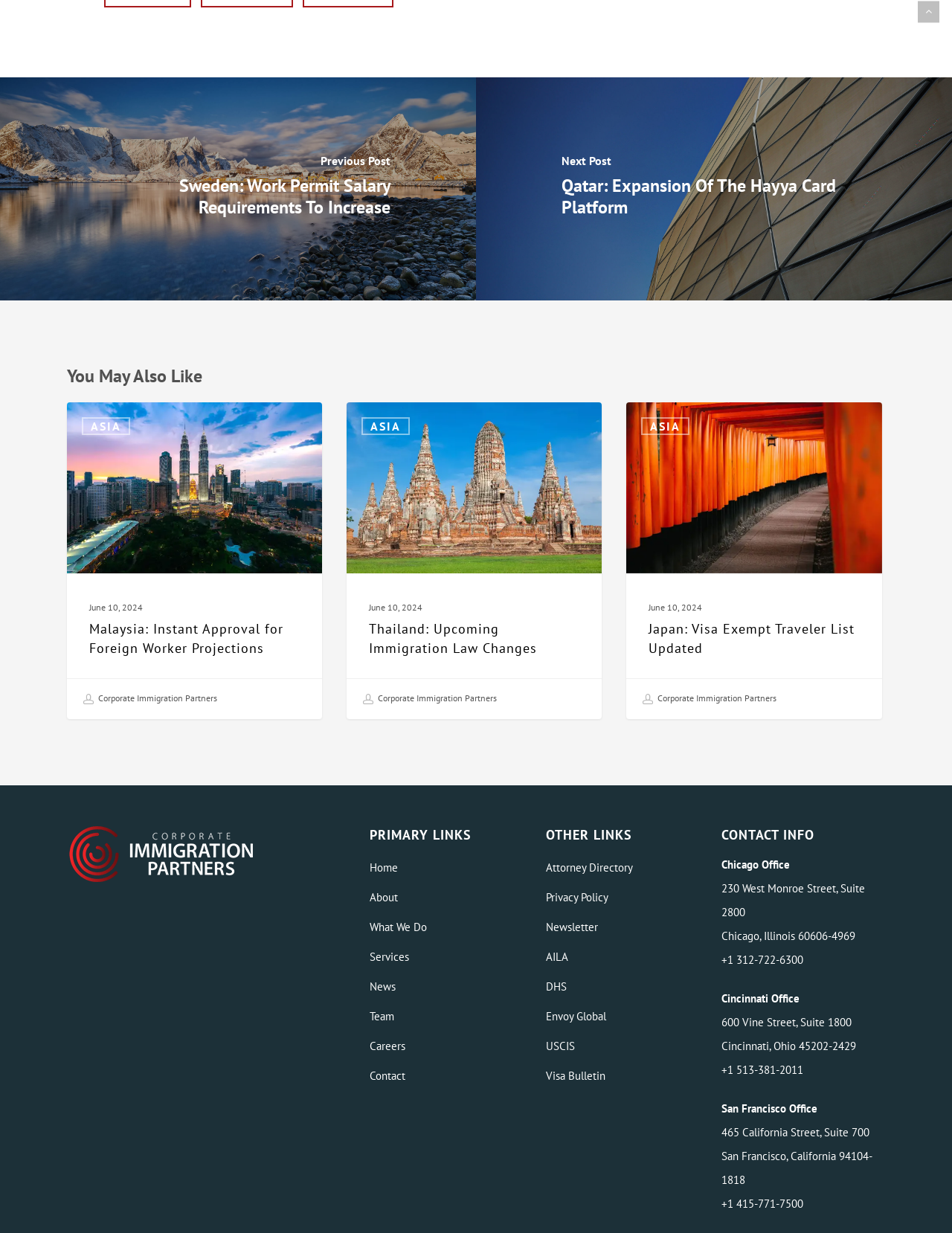What is the purpose of the link 'Back to top'?
Could you please answer the question thoroughly and with as much detail as possible?

I inferred the answer by considering the typical behavior of a 'Back to top' link, which is usually placed at the bottom of a webpage and allows users to quickly scroll back to the top of the page.